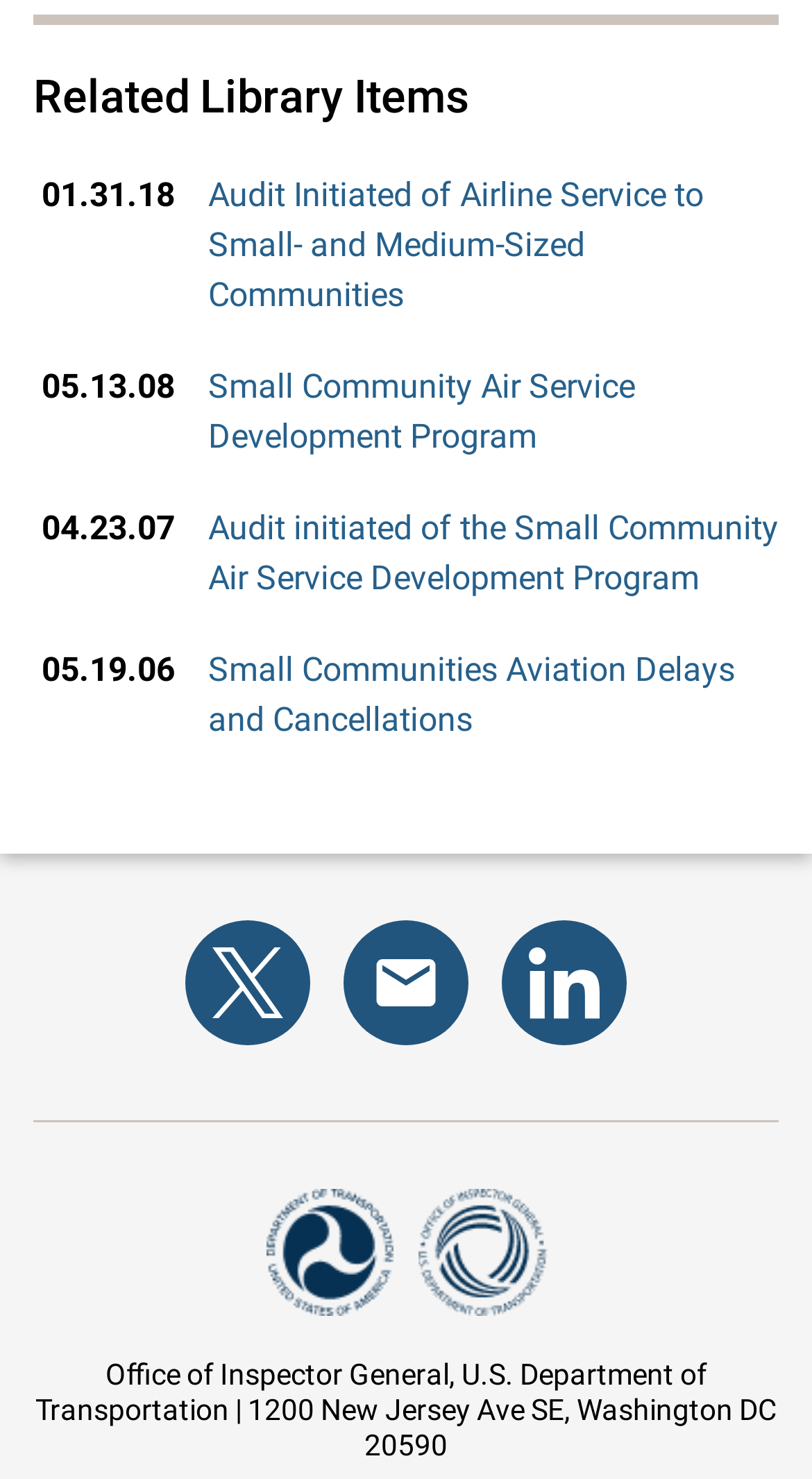What is the name of the department?
Based on the screenshot, answer the question with a single word or phrase.

U.S. Department of Transportation